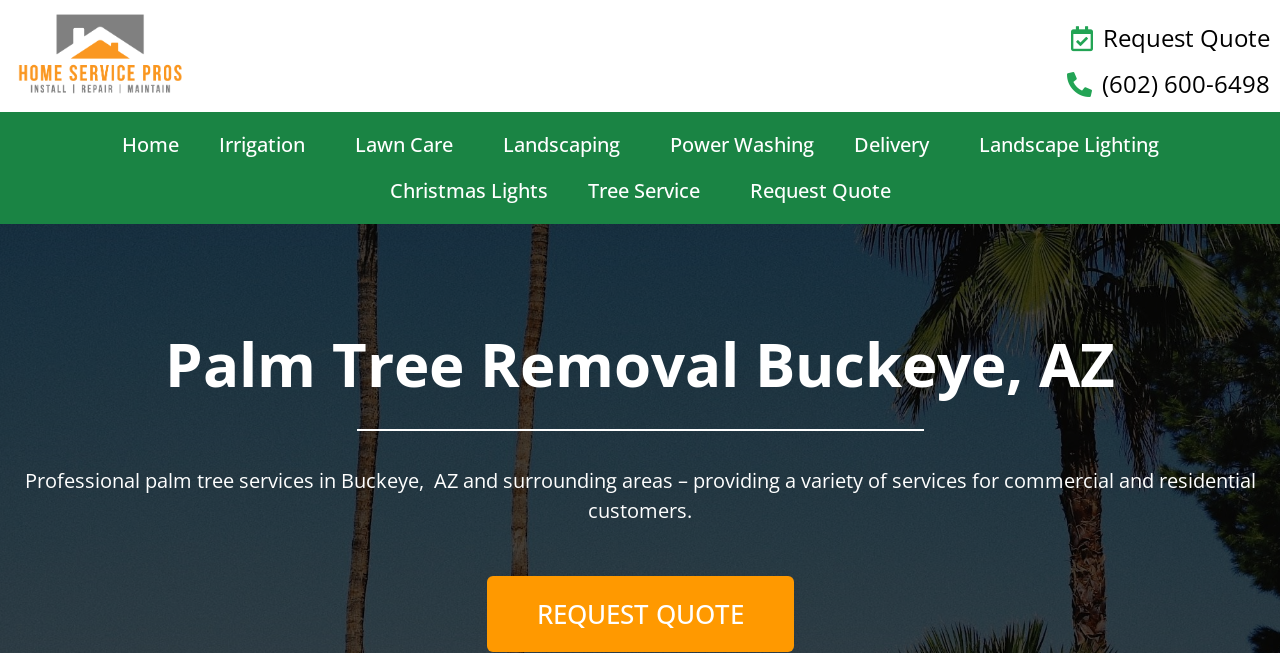What type of customers do the palm tree removal services cater to?
Please provide a single word or phrase as your answer based on the image.

Commercial and residential customers